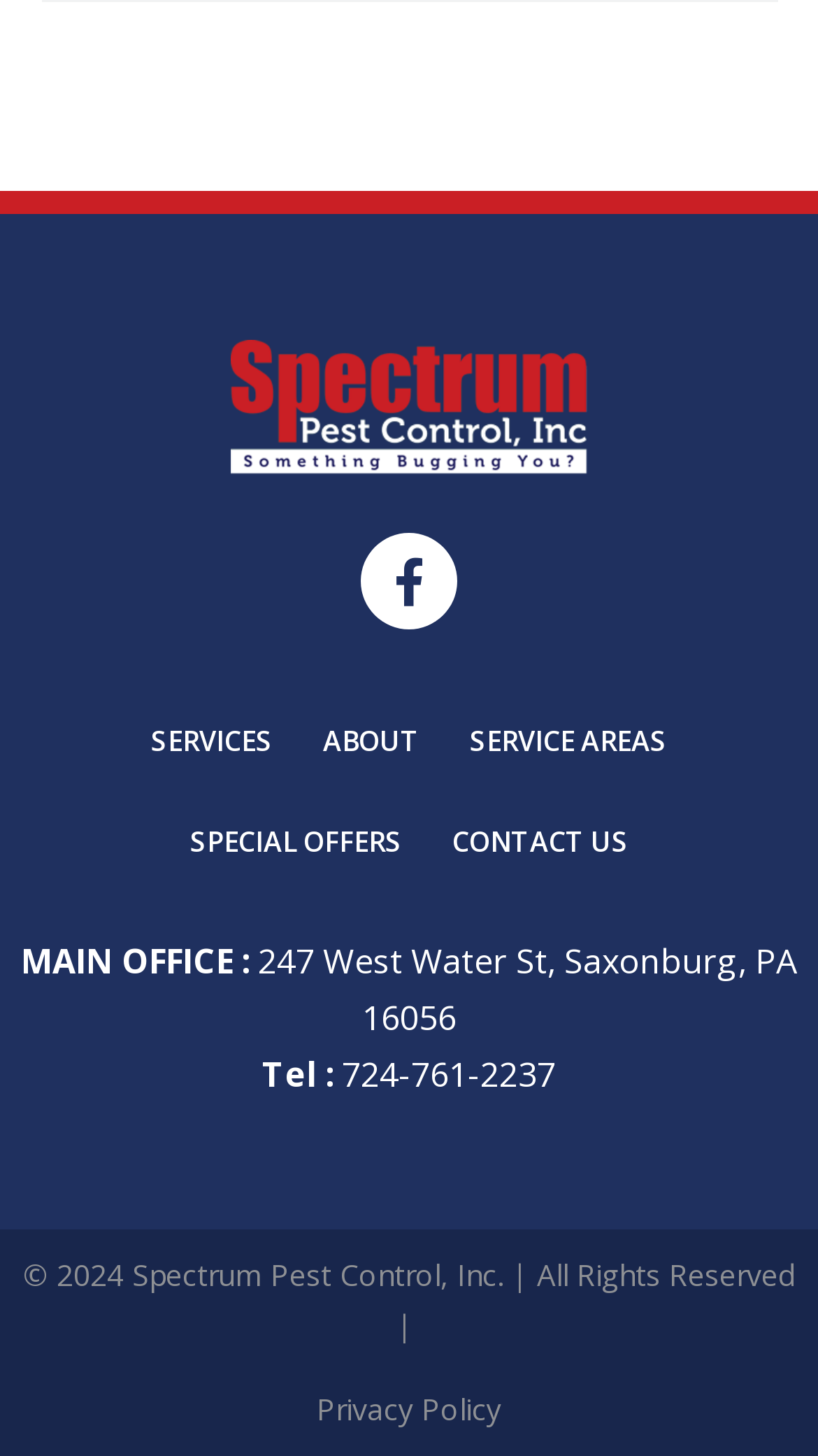Kindly respond to the following question with a single word or a brief phrase: 
What is the address of the main office?

247 West Water St, Saxonburg, PA 16056